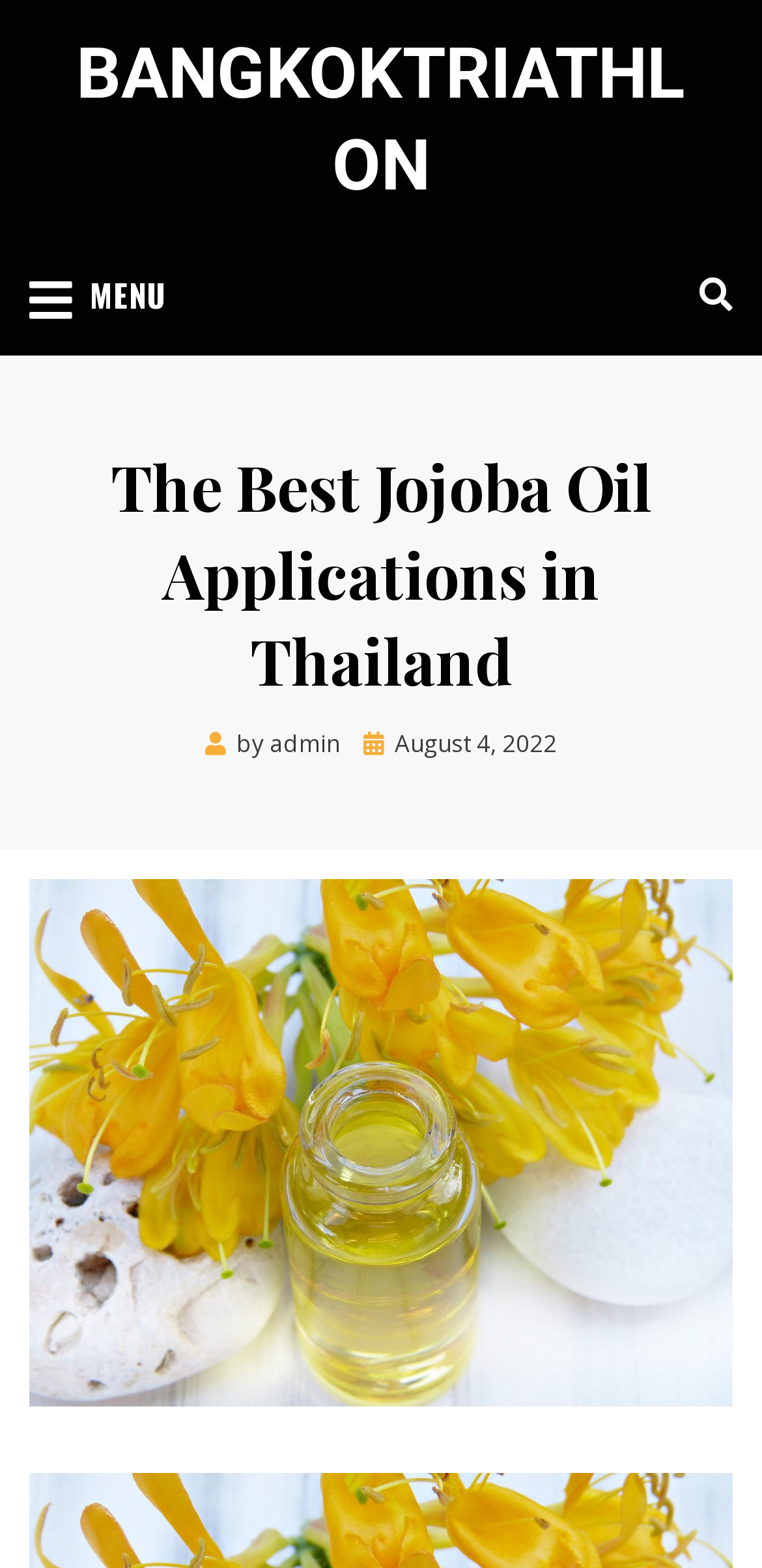What is the website's logo?
Look at the image and respond with a one-word or short phrase answer.

BANGKOKTRIATHLON